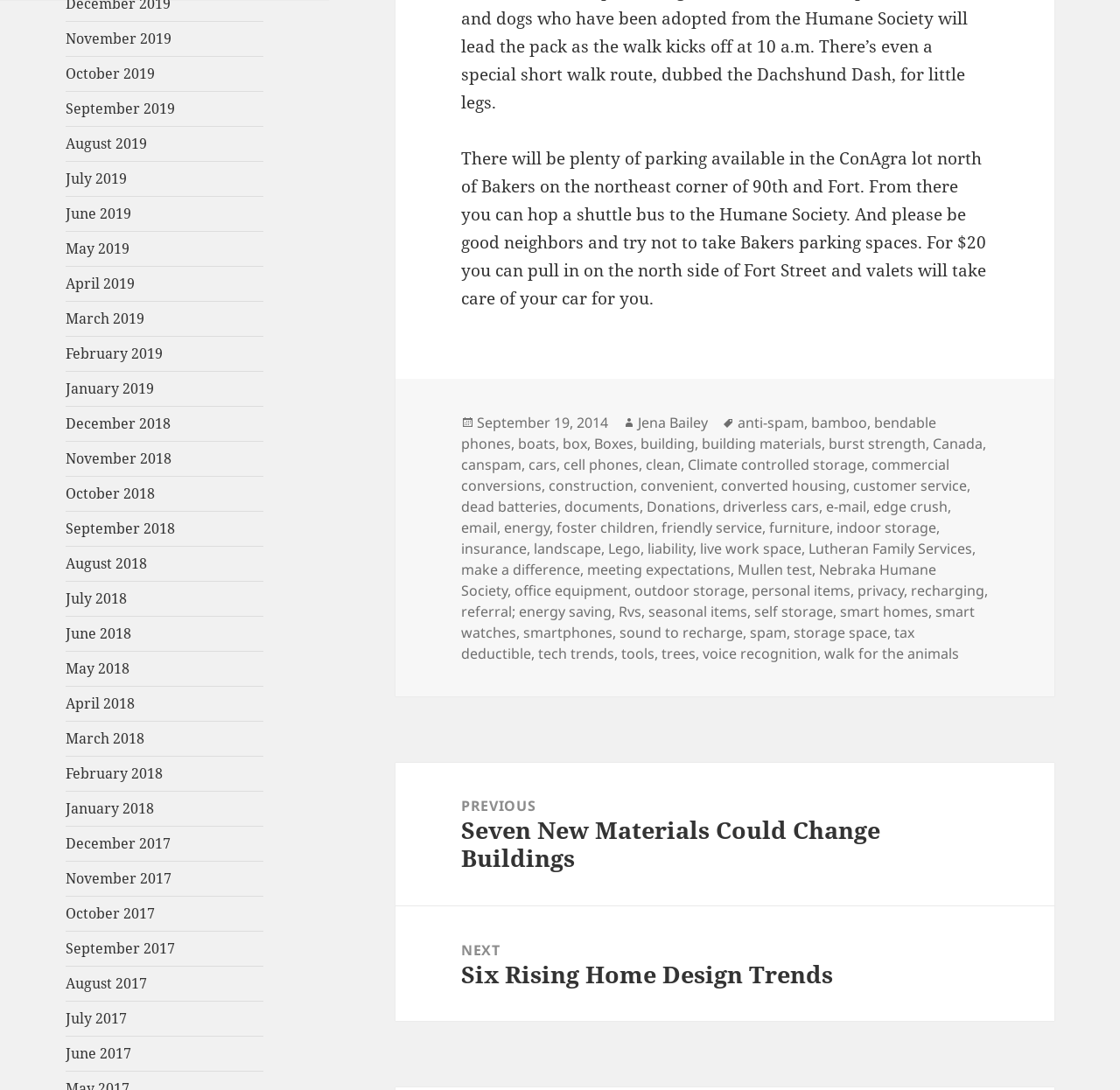Highlight the bounding box coordinates of the element that should be clicked to carry out the following instruction: "Click on the link about bamboo". The coordinates must be given as four float numbers ranging from 0 to 1, i.e., [left, top, right, bottom].

[0.724, 0.379, 0.774, 0.397]